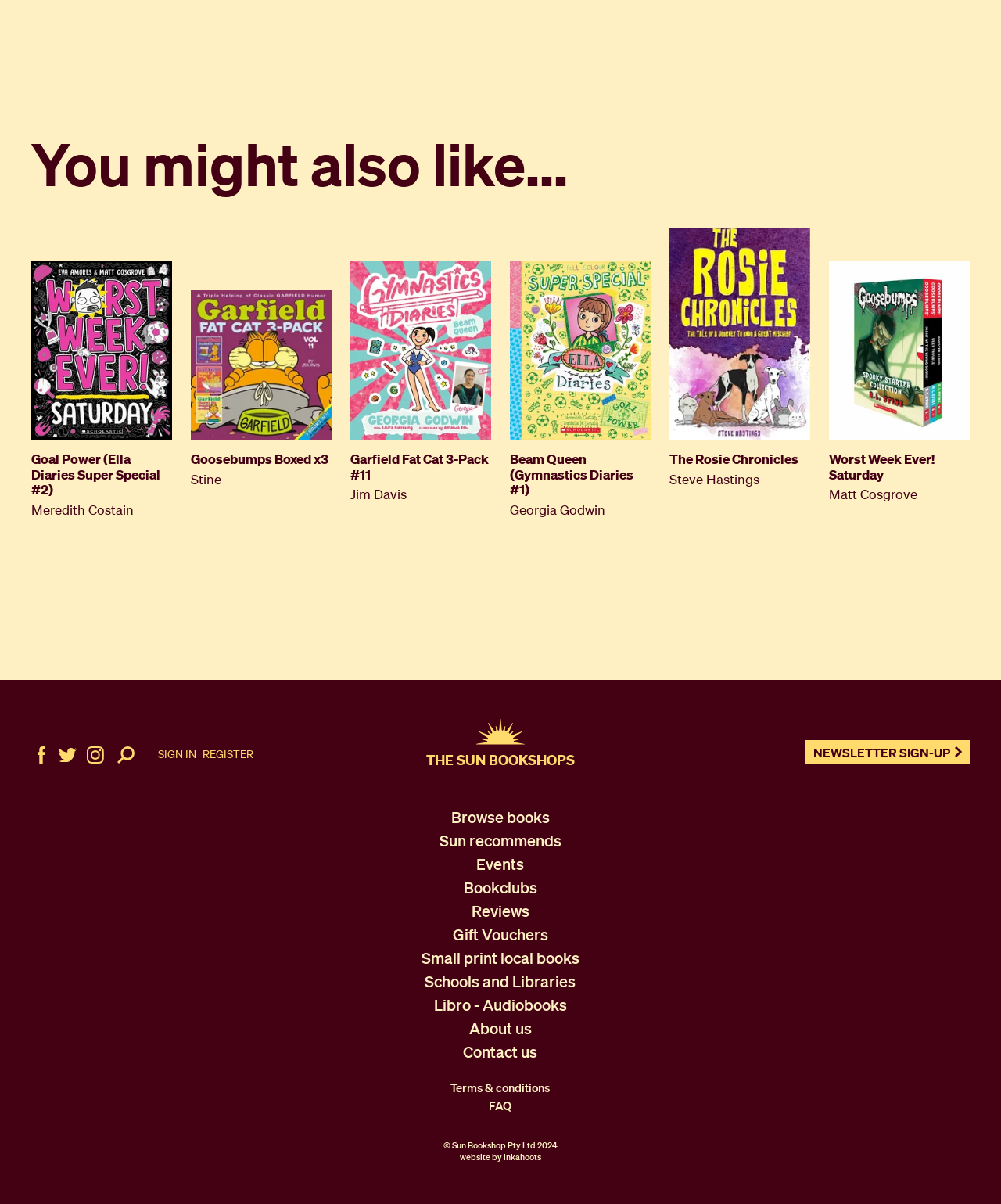Show the bounding box coordinates of the element that should be clicked to complete the task: "Register".

[0.202, 0.621, 0.253, 0.632]